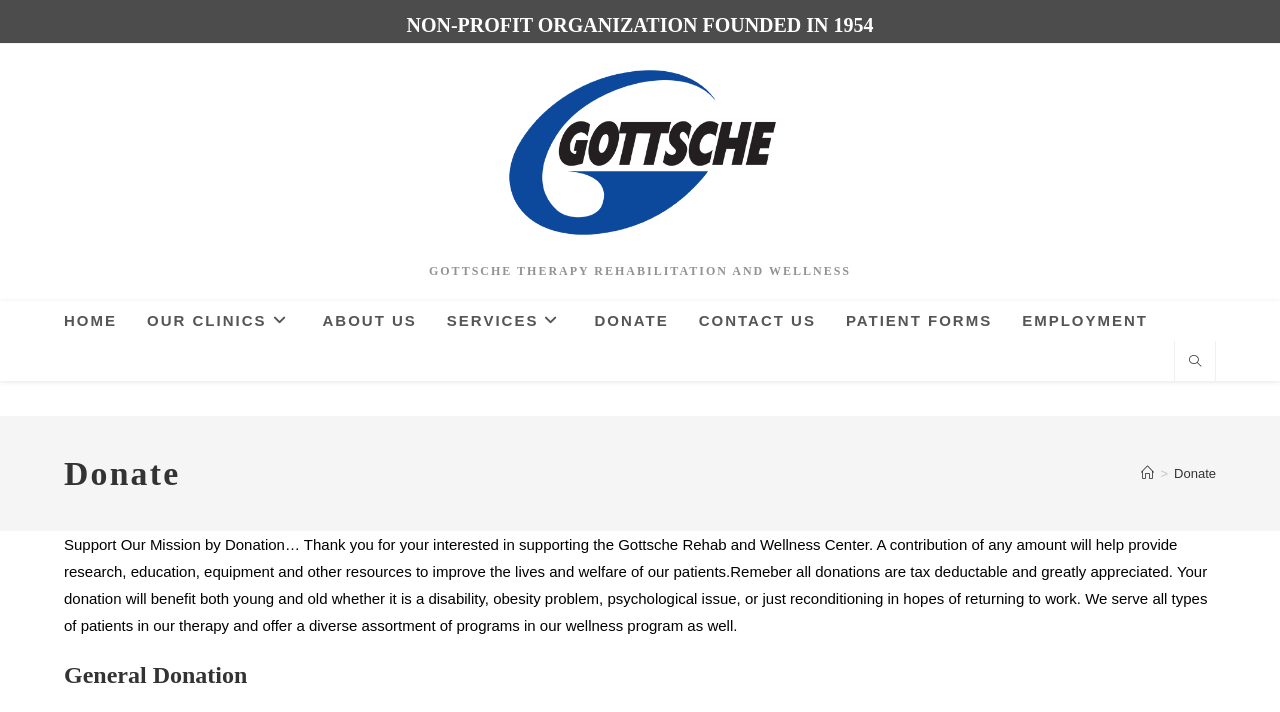Please specify the bounding box coordinates in the format (top-left x, top-left y, bottom-right x, bottom-right y), with all values as floating point numbers between 0 and 1. Identify the bounding box of the UI element described by: Contact Us

[0.534, 0.423, 0.649, 0.479]